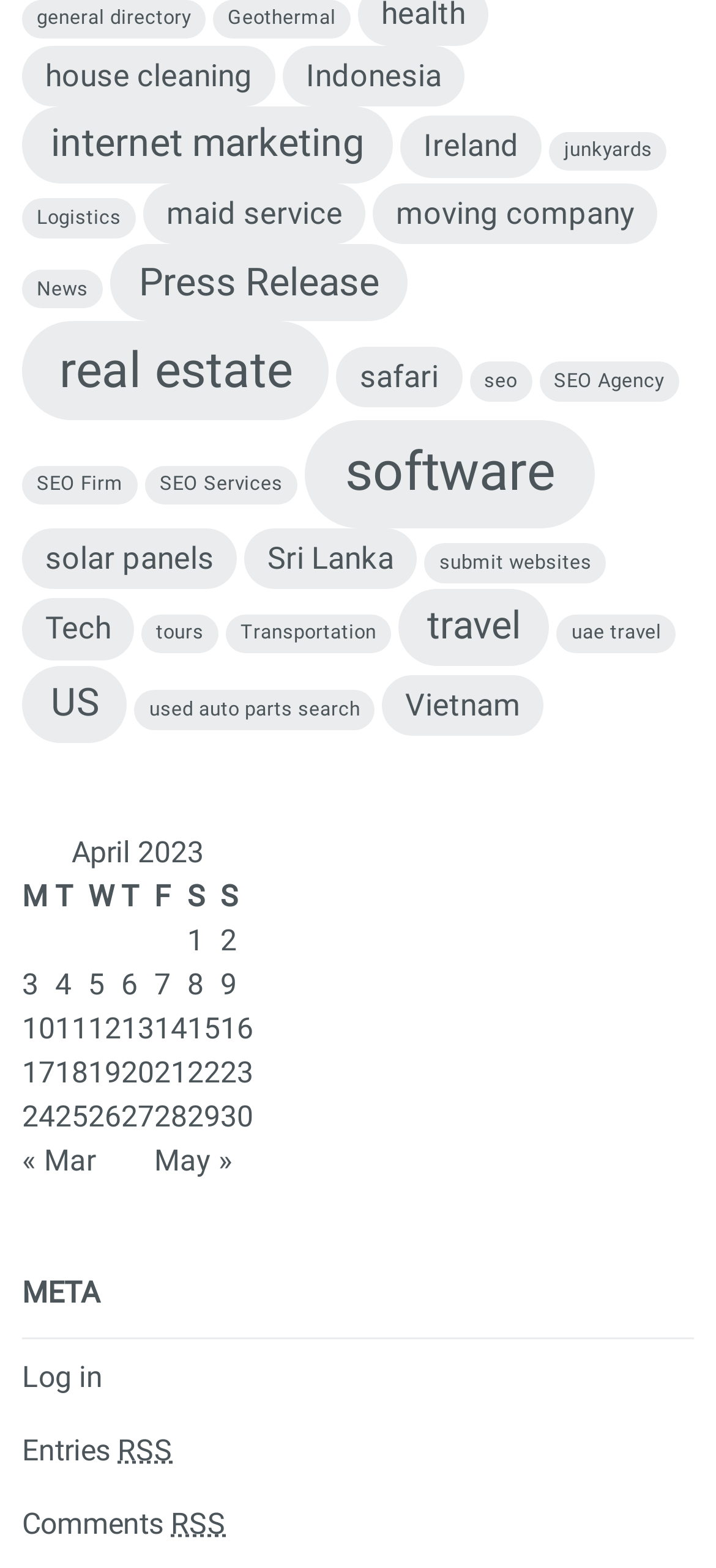Identify the bounding box coordinates of the section that should be clicked to achieve the task described: "click on house cleaning".

[0.031, 0.029, 0.385, 0.068]